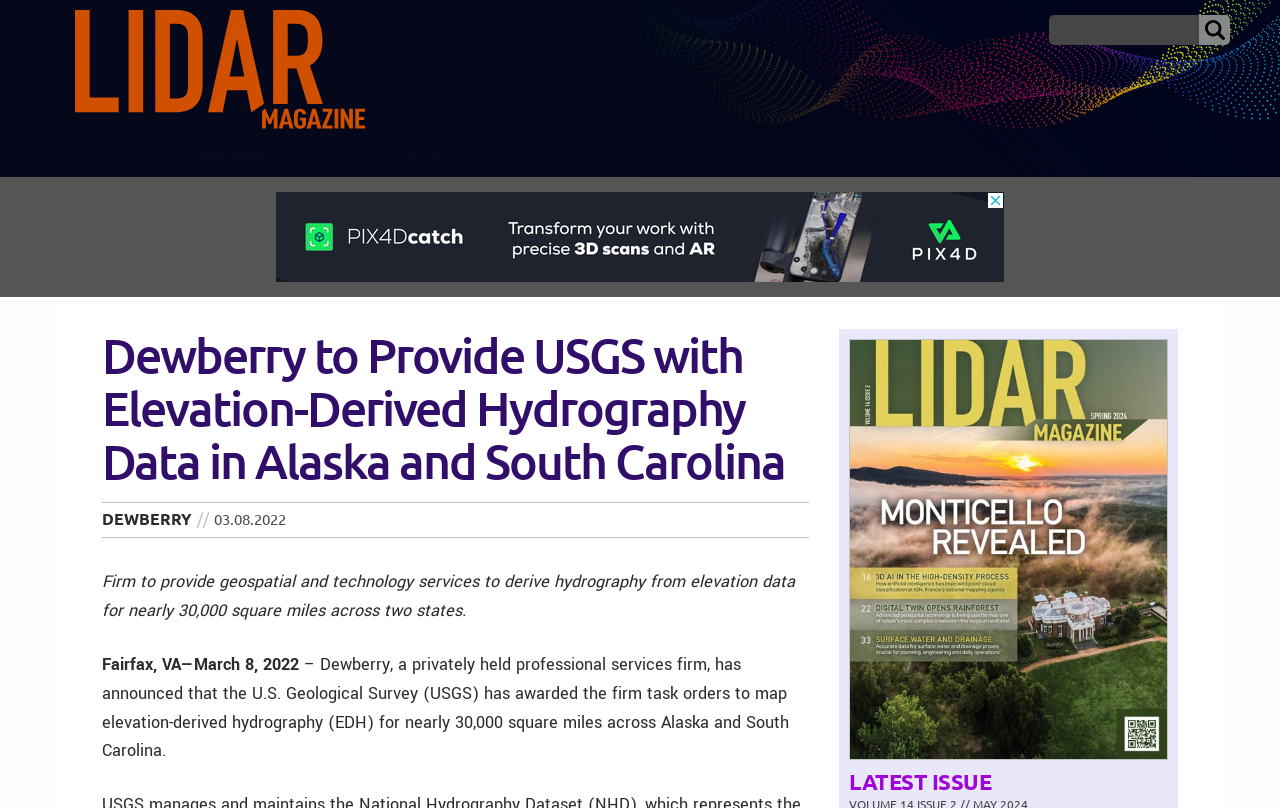Please identify the bounding box coordinates of the area that needs to be clicked to follow this instruction: "search".

[0.82, 0.019, 0.961, 0.056]